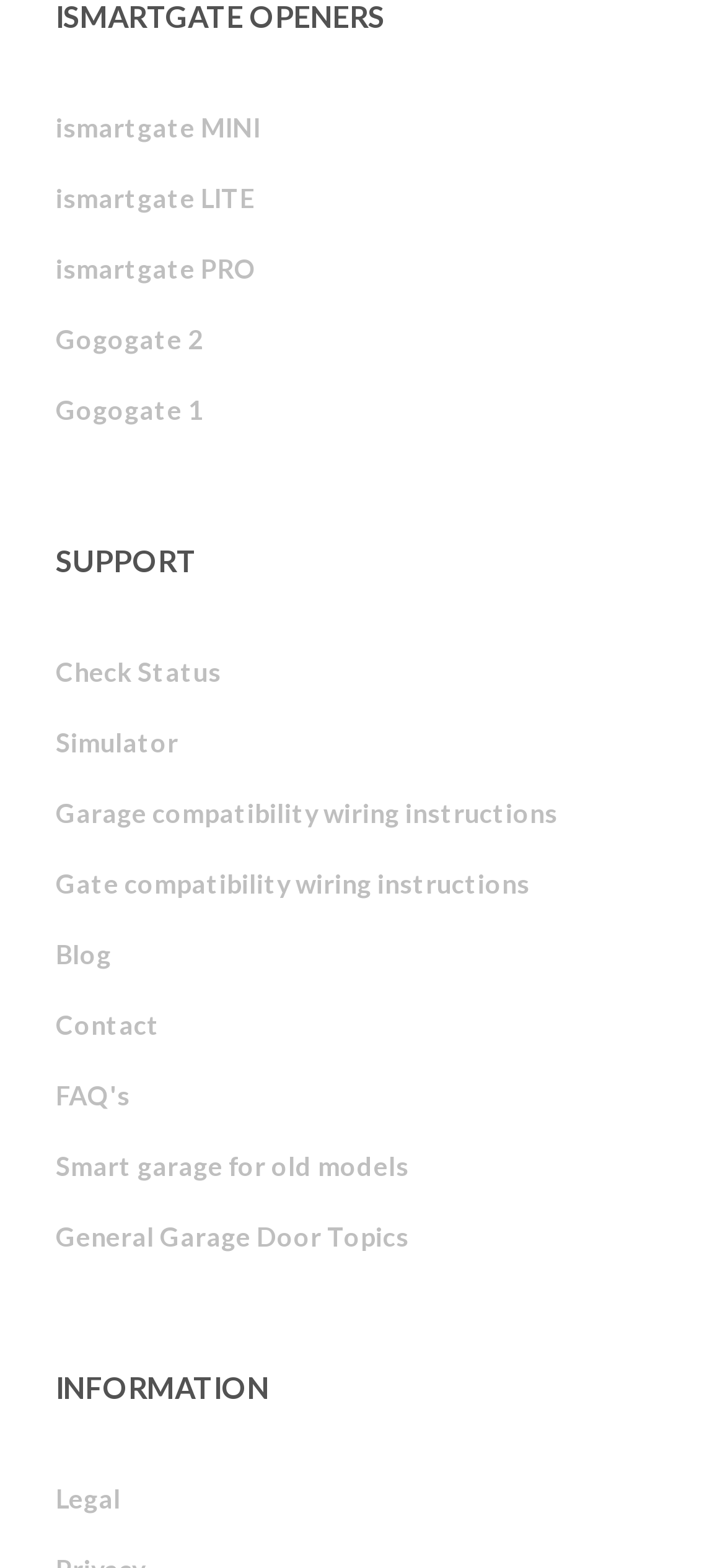Specify the bounding box coordinates of the element's region that should be clicked to achieve the following instruction: "Read Blog". The bounding box coordinates consist of four float numbers between 0 and 1, in the format [left, top, right, bottom].

[0.077, 0.586, 0.921, 0.631]